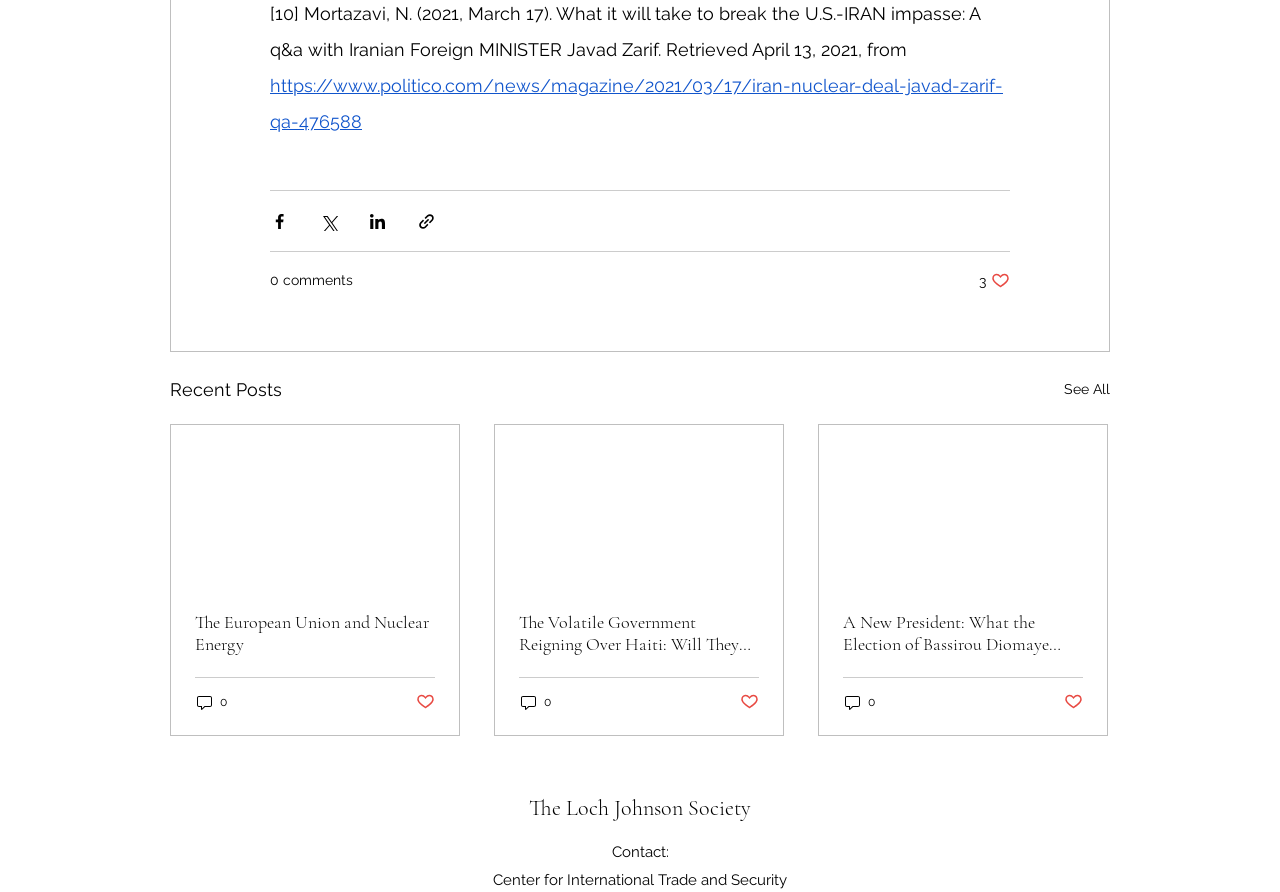How many likes does the first article have?
Answer with a single word or phrase by referring to the visual content.

3